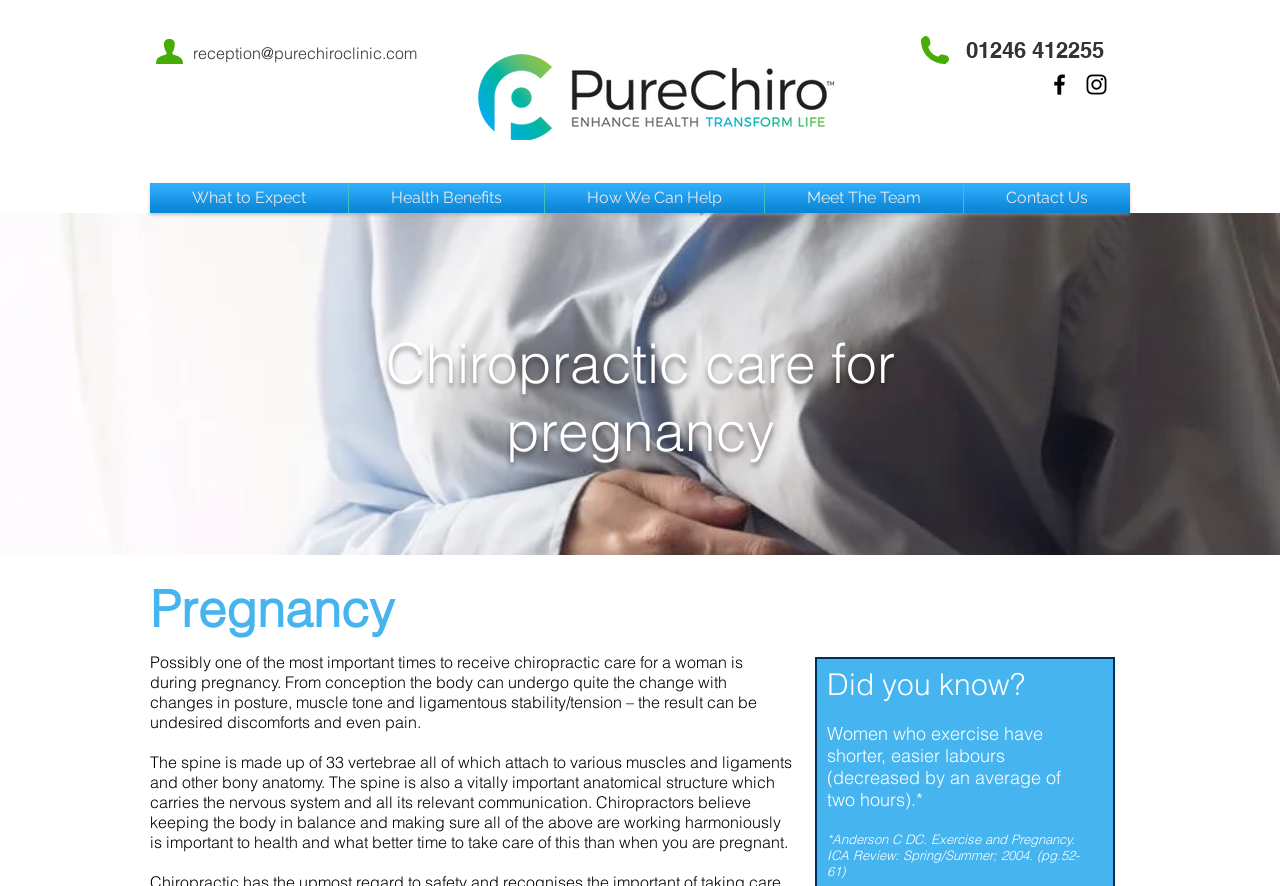Pinpoint the bounding box coordinates for the area that should be clicked to perform the following instruction: "Visit the clinic's Facebook page".

[0.817, 0.08, 0.838, 0.11]